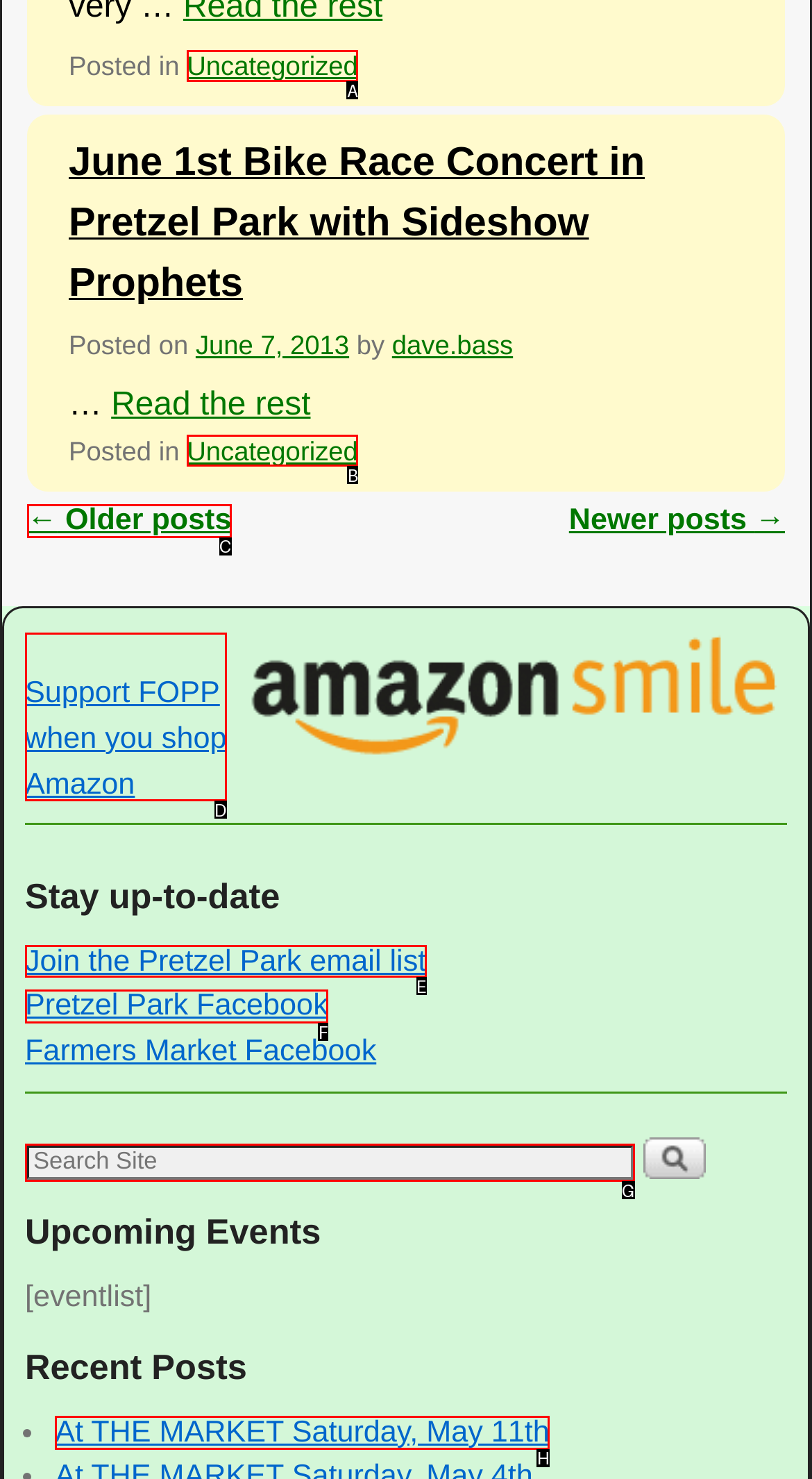Tell me which UI element to click to fulfill the given task: View Led Tube Light Rapid 100*100mm PCB Prototype Service. Respond with the letter of the correct option directly.

None